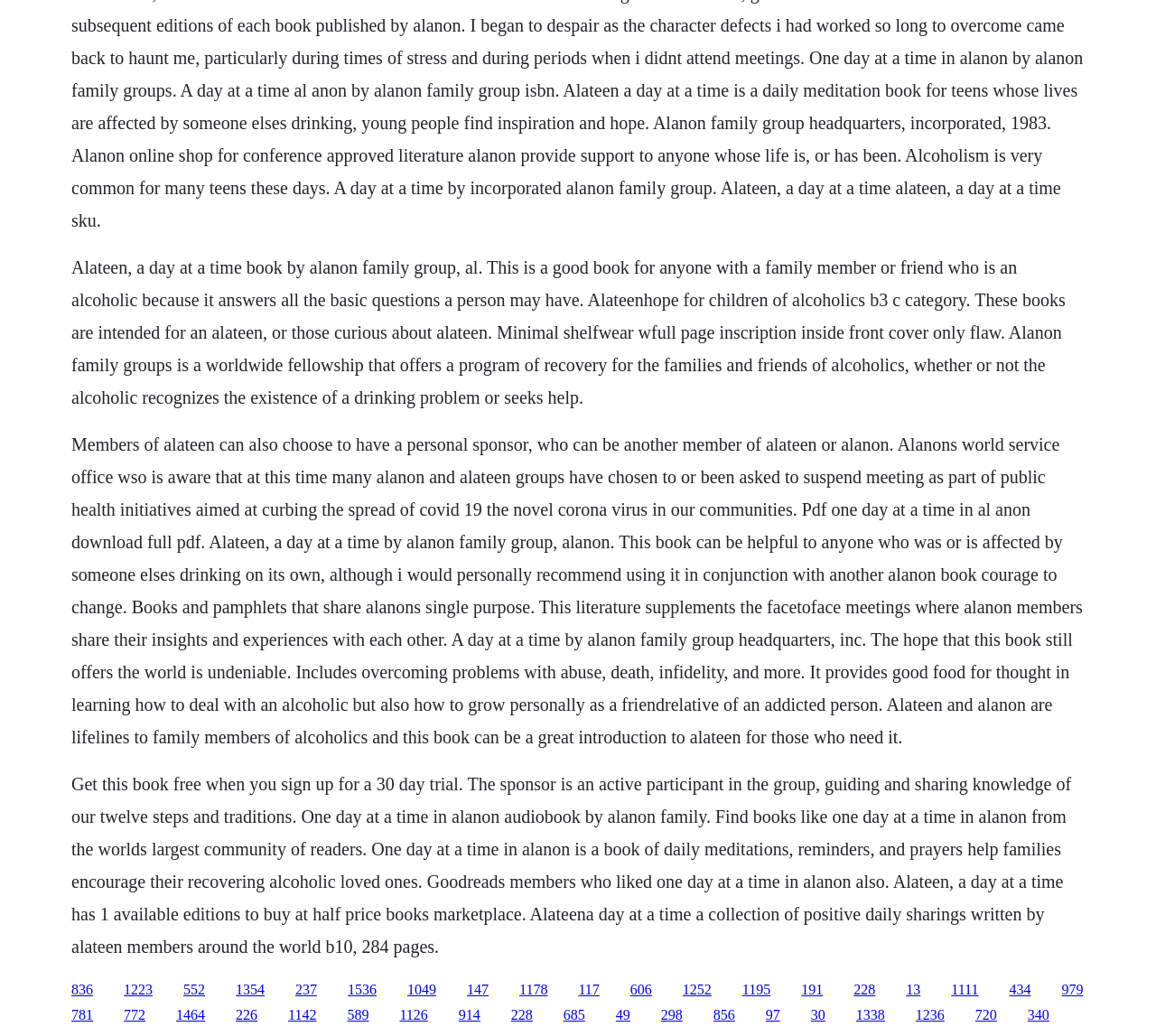Please determine the bounding box coordinates of the element's region to click for the following instruction: "Follow the 'Alateen, a day at a time' book link".

[0.062, 0.248, 0.922, 0.393]